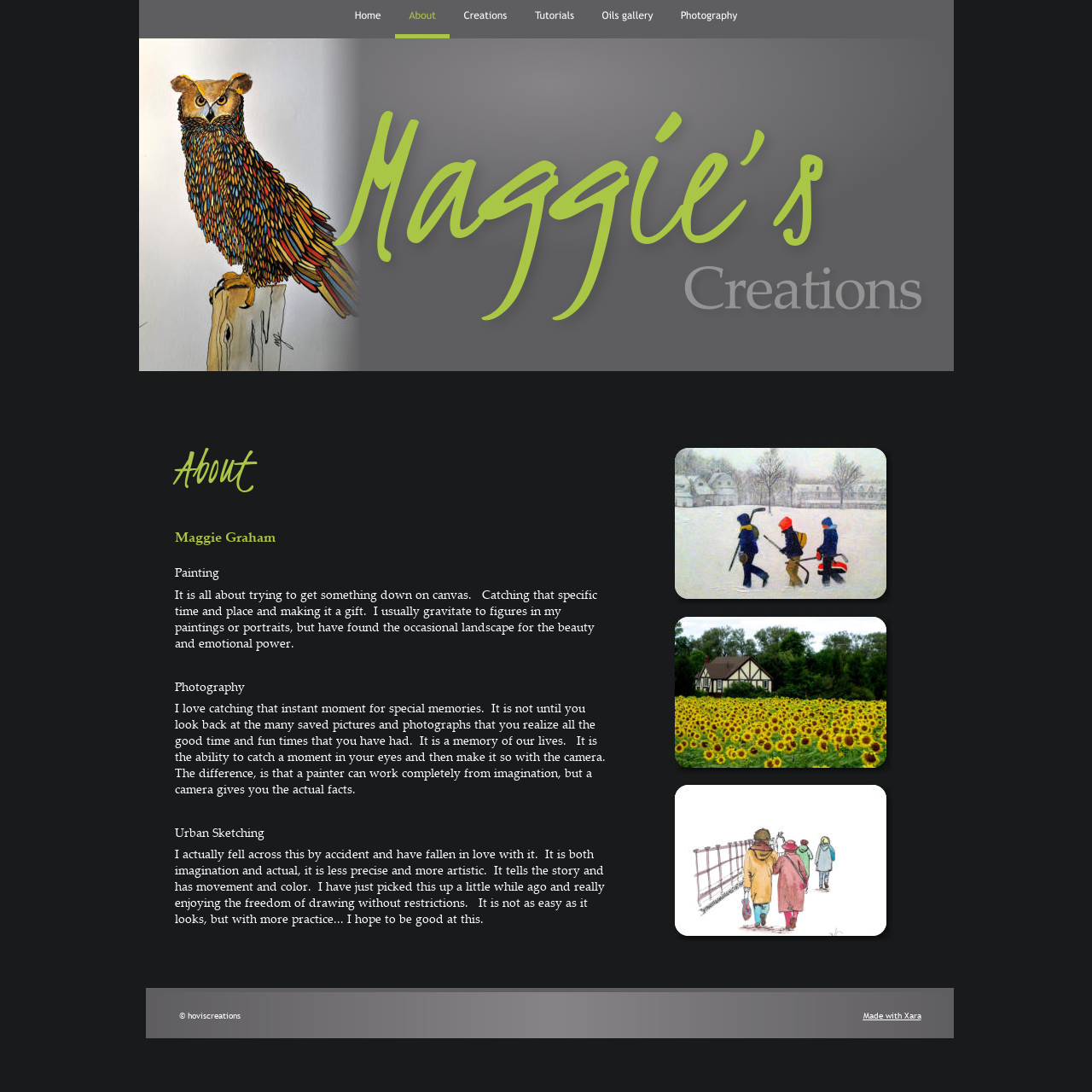What is the significance of photography according to Maggie?
Observe the image and answer the question with a one-word or short phrase response.

Memory of our lives